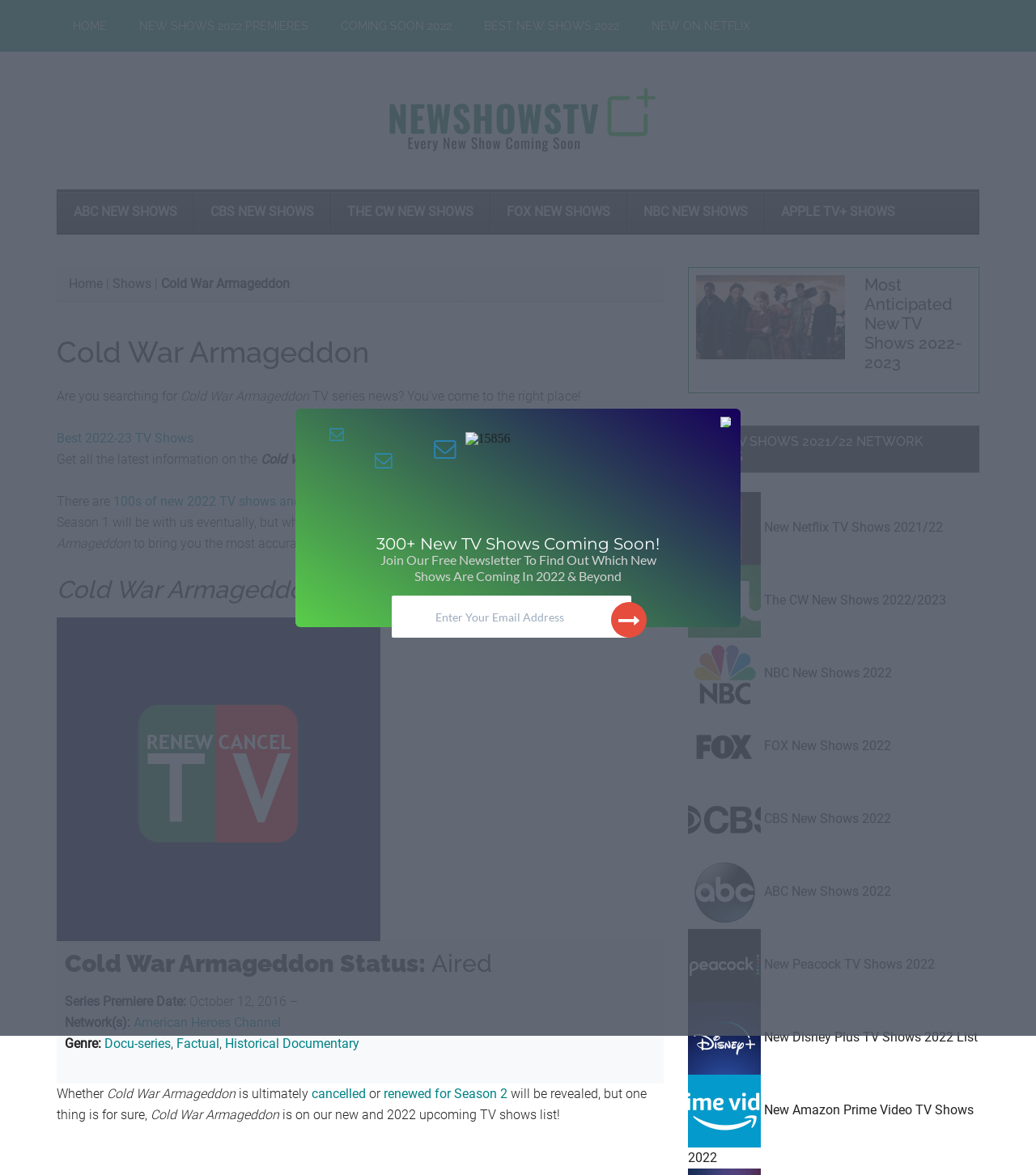Please determine the bounding box coordinates of the element's region to click for the following instruction: "Check the 'Series Premiere Date'".

[0.062, 0.846, 0.18, 0.859]